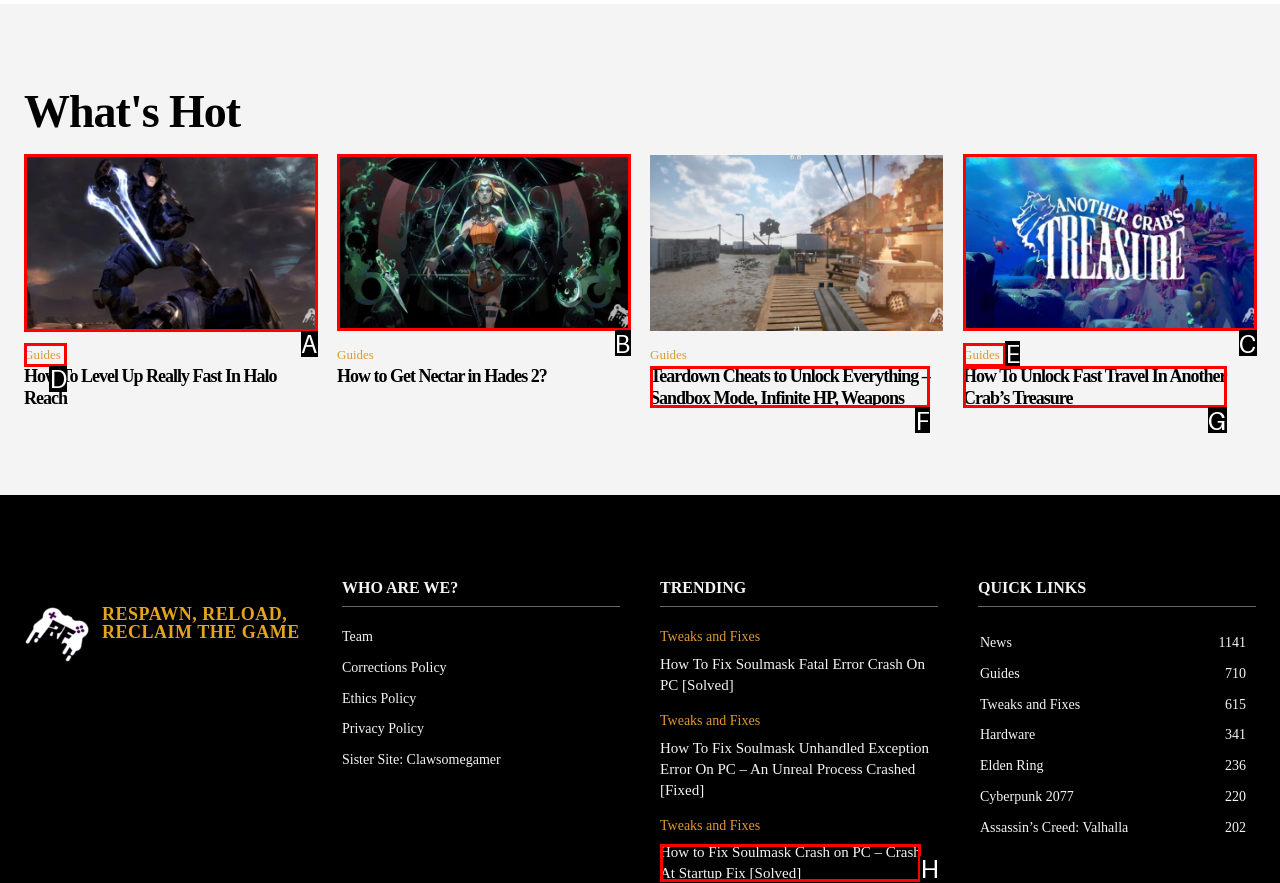Pick the option that should be clicked to perform the following task: Click on 'How To Level Up Really Fast In Halo Reach'
Answer with the letter of the selected option from the available choices.

A